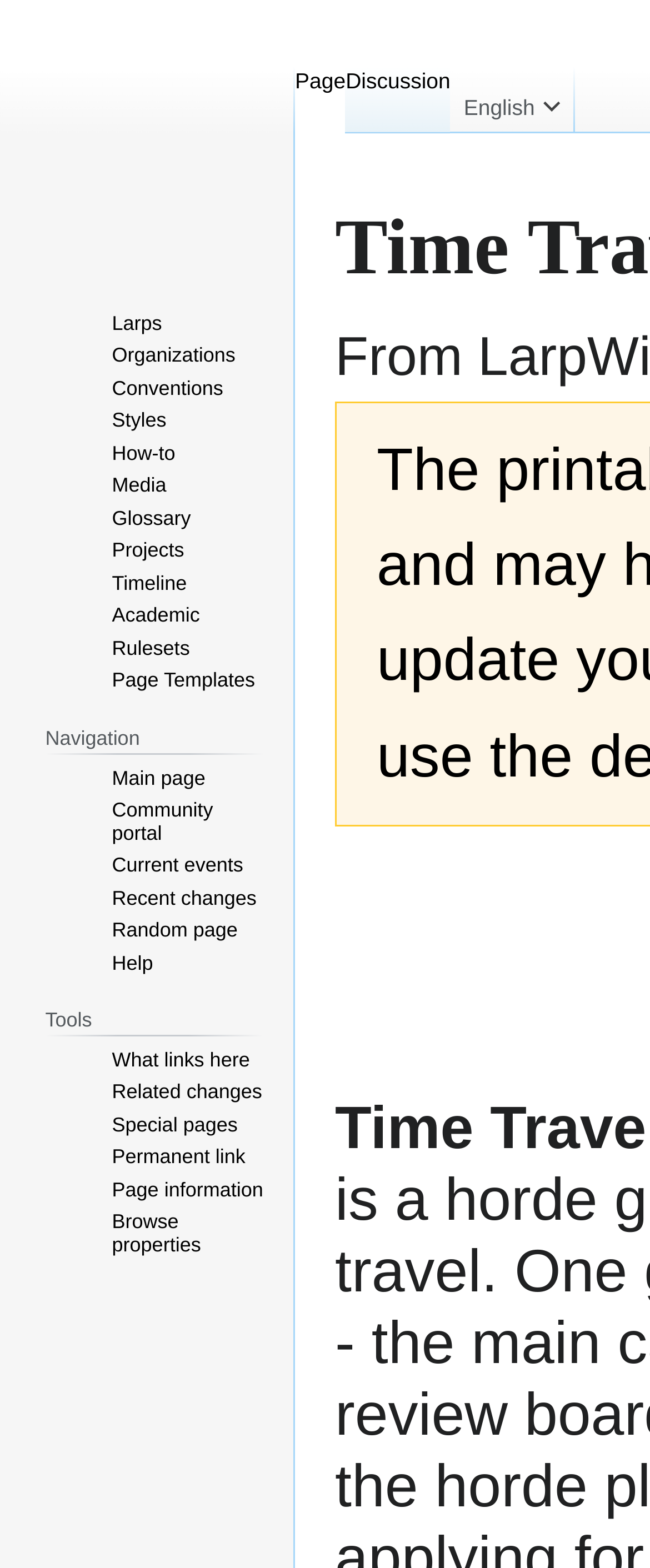How many tools are available in the 'Tools' navigation?
Provide a detailed and well-explained answer to the question.

I counted the number of links under the 'Tools' navigation element and found 7 tools: What links here, Related changes, Special pages, Permanent link, Page information, Browse properties.